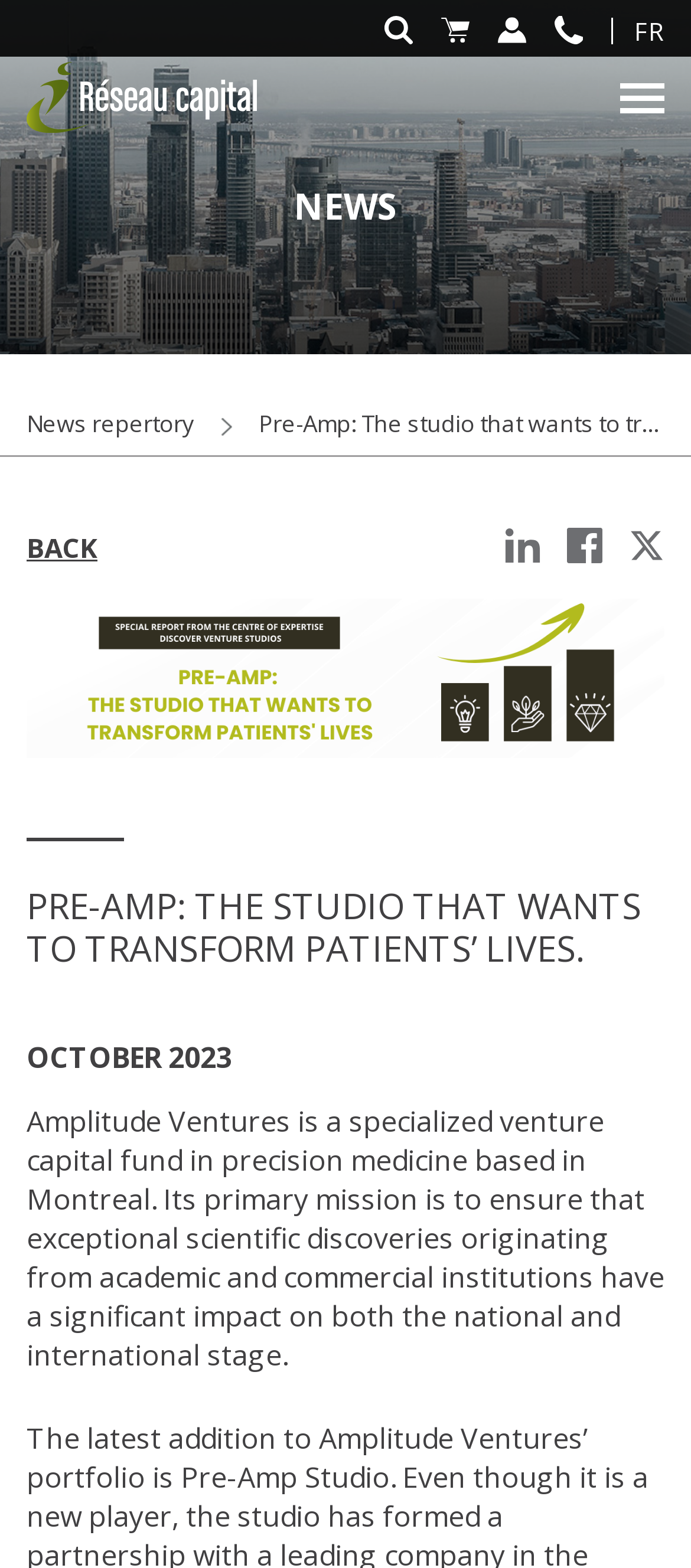What is the purpose of the 'Search' button?
Can you provide an in-depth and detailed response to the question?

I found the answer by looking at the button element on the webpage, which has an image with the text 'Search' and is likely used for searching purposes.